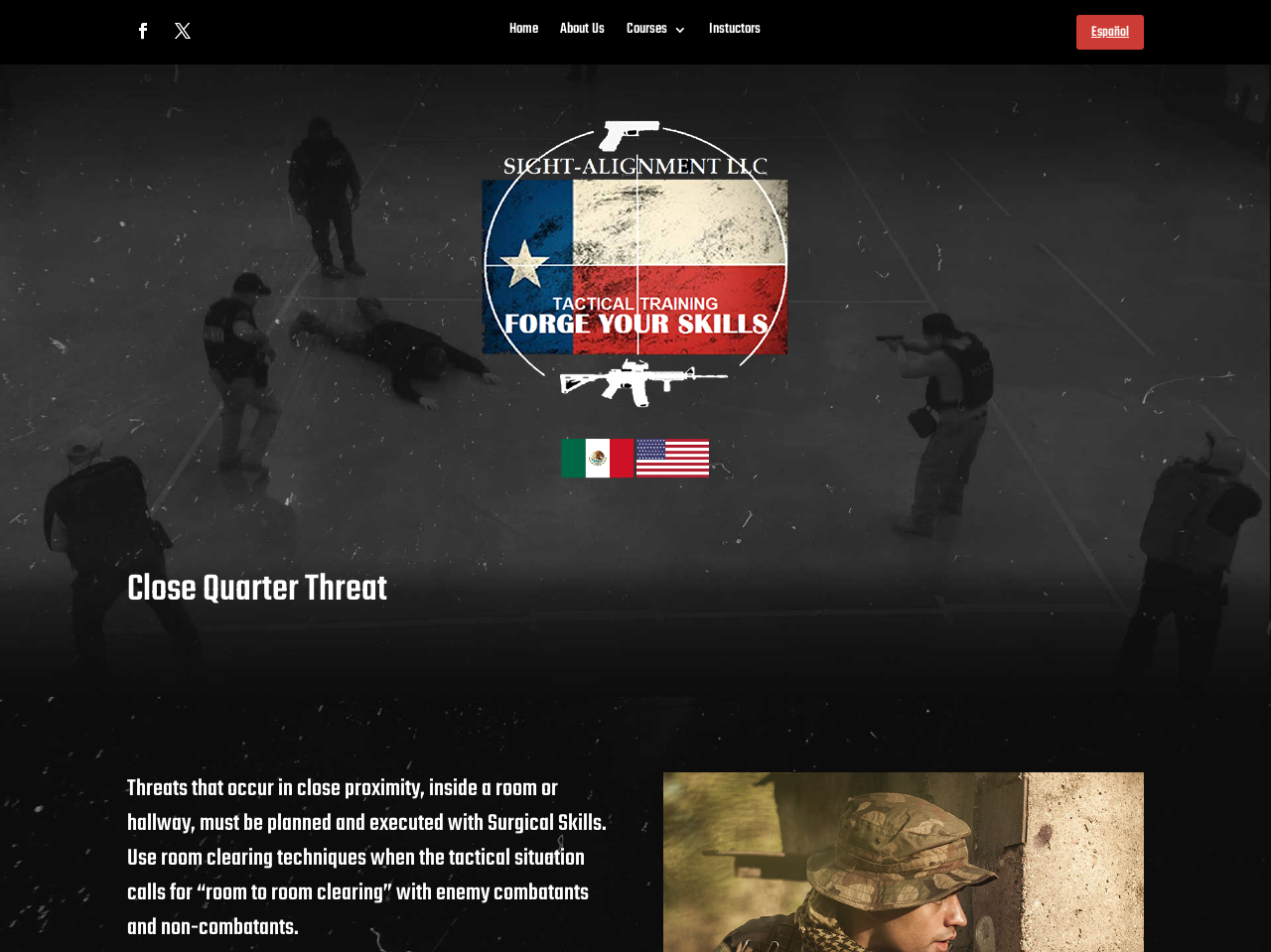Is there an image on the webpage? Analyze the screenshot and reply with just one word or a short phrase.

Yes